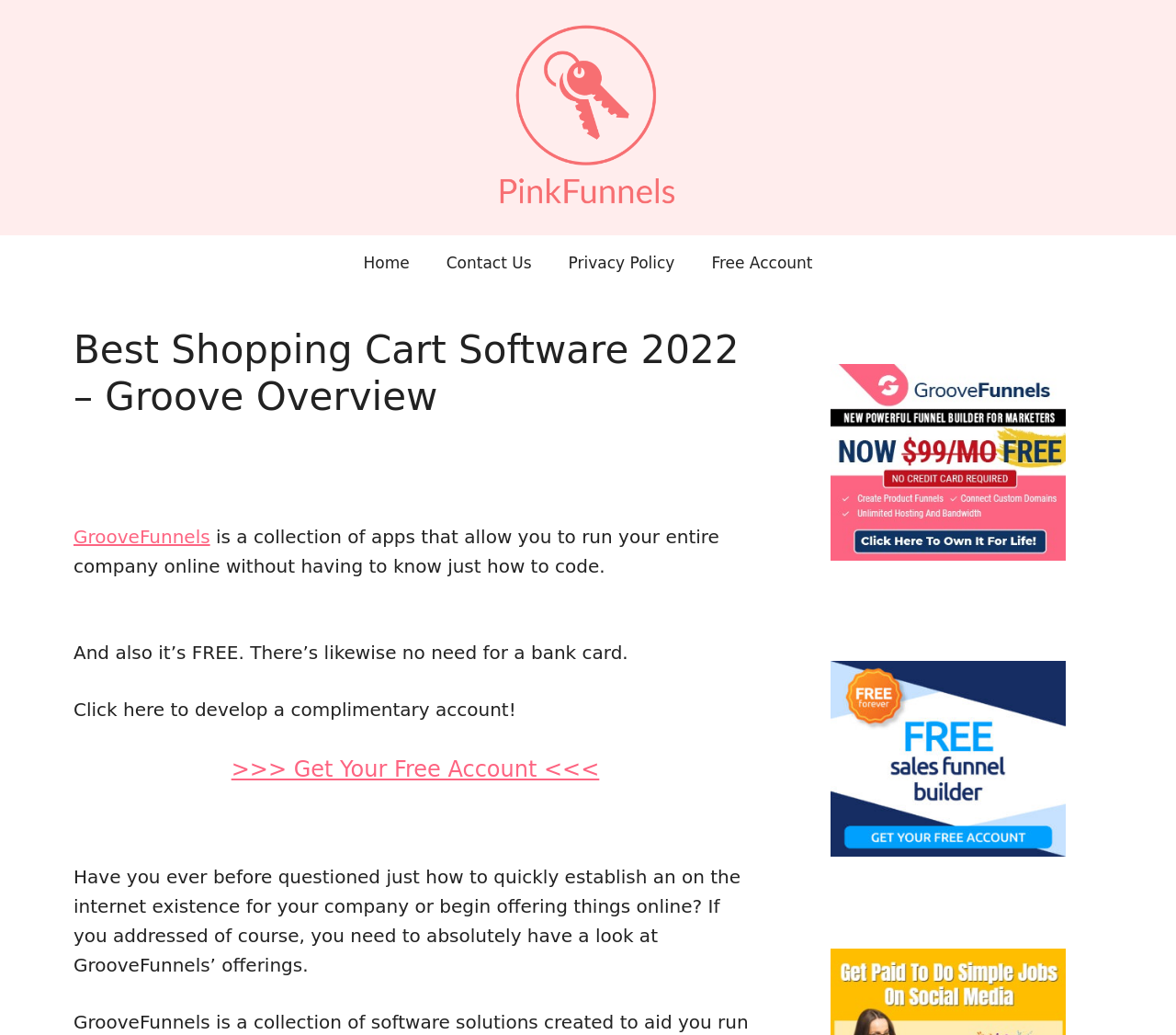Answer the following in one word or a short phrase: 
What is the call-to-action on the page?

Get Your Free Account